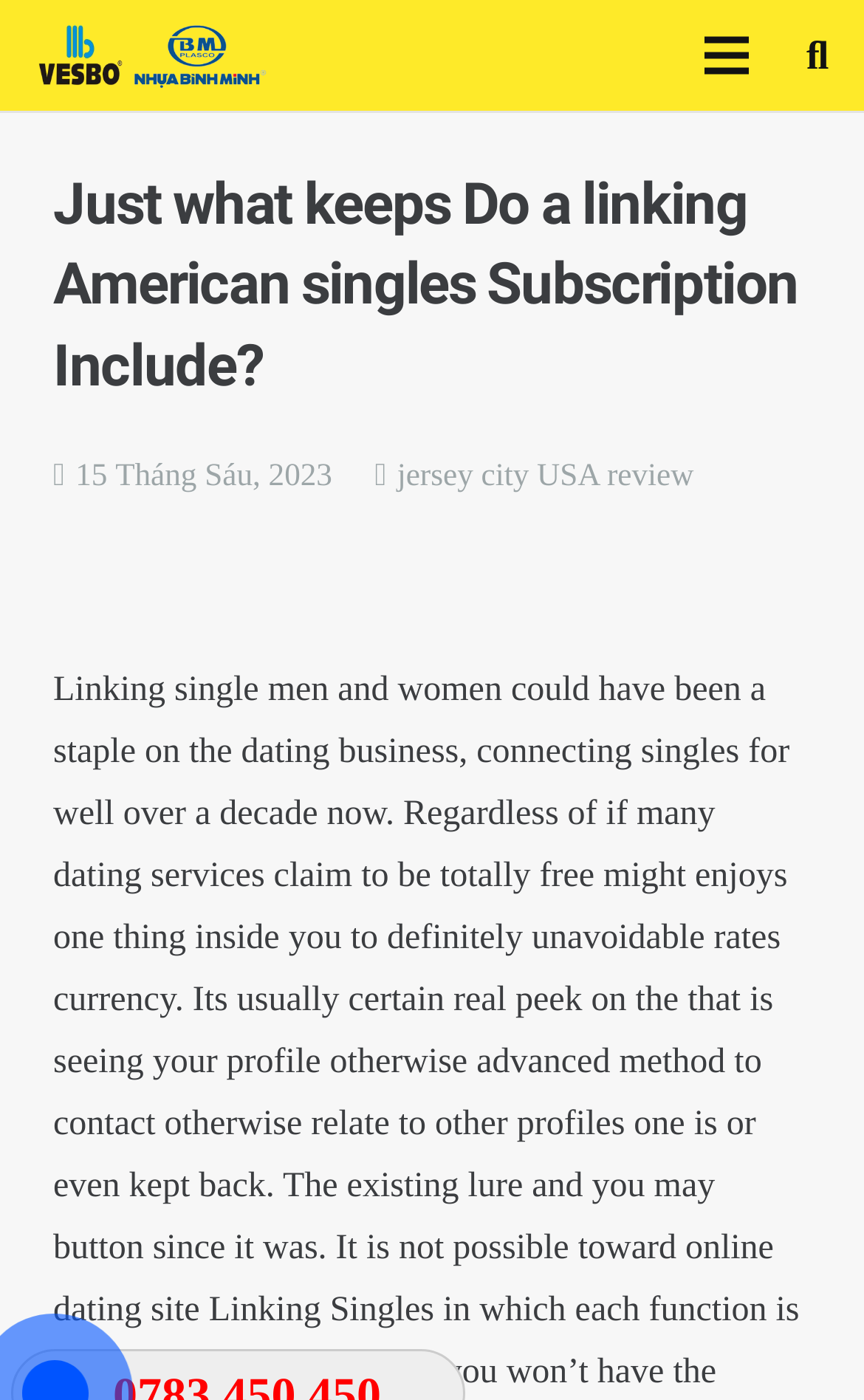What is the date of the article?
Please respond to the question with a detailed and thorough explanation.

The date of the article can be found in the time element within the article section, which displays the date '15 Tháng Sáu, 2023'.